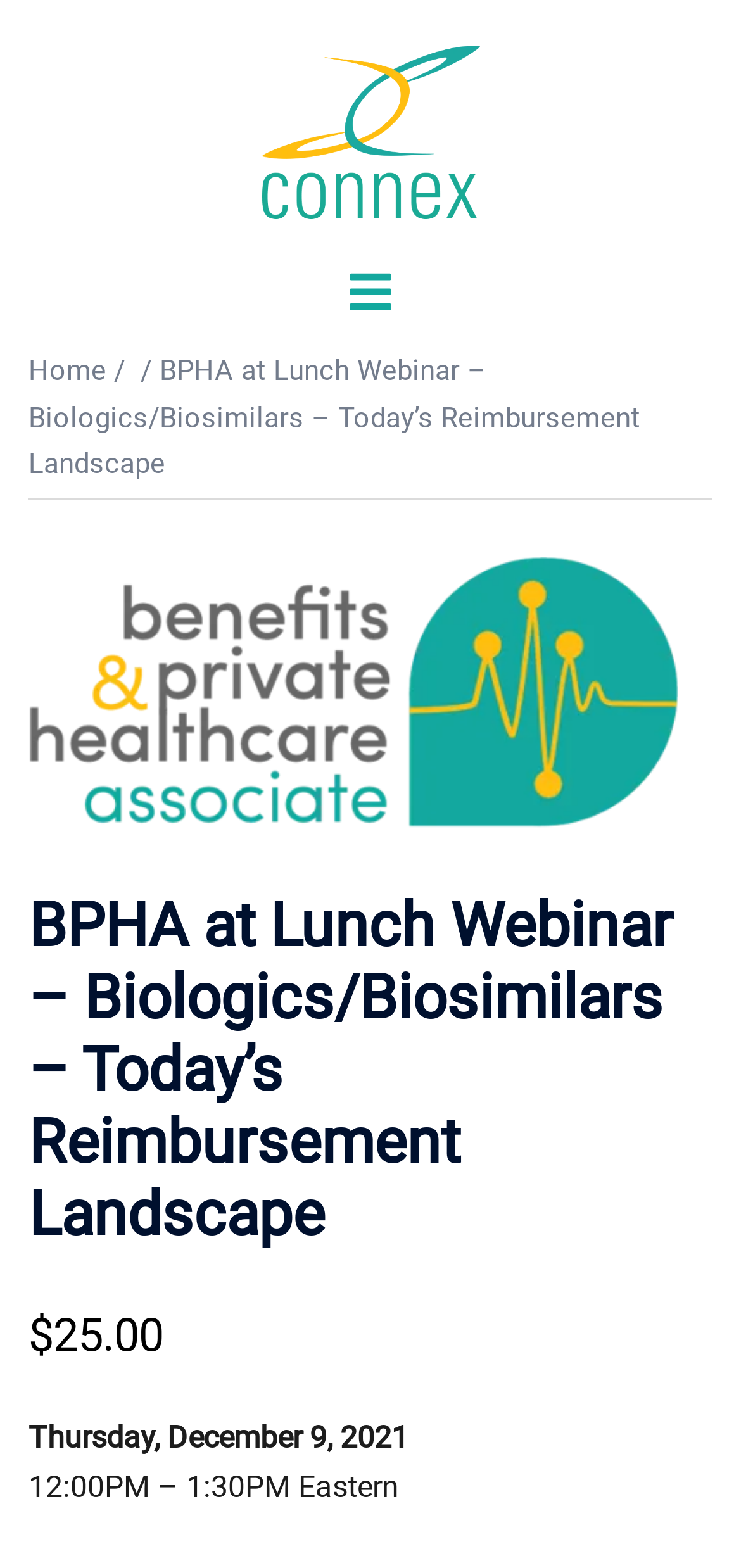What is the time of the webinar?
Please provide a single word or phrase as your answer based on the screenshot.

12:00PM – 1:30PM Eastern